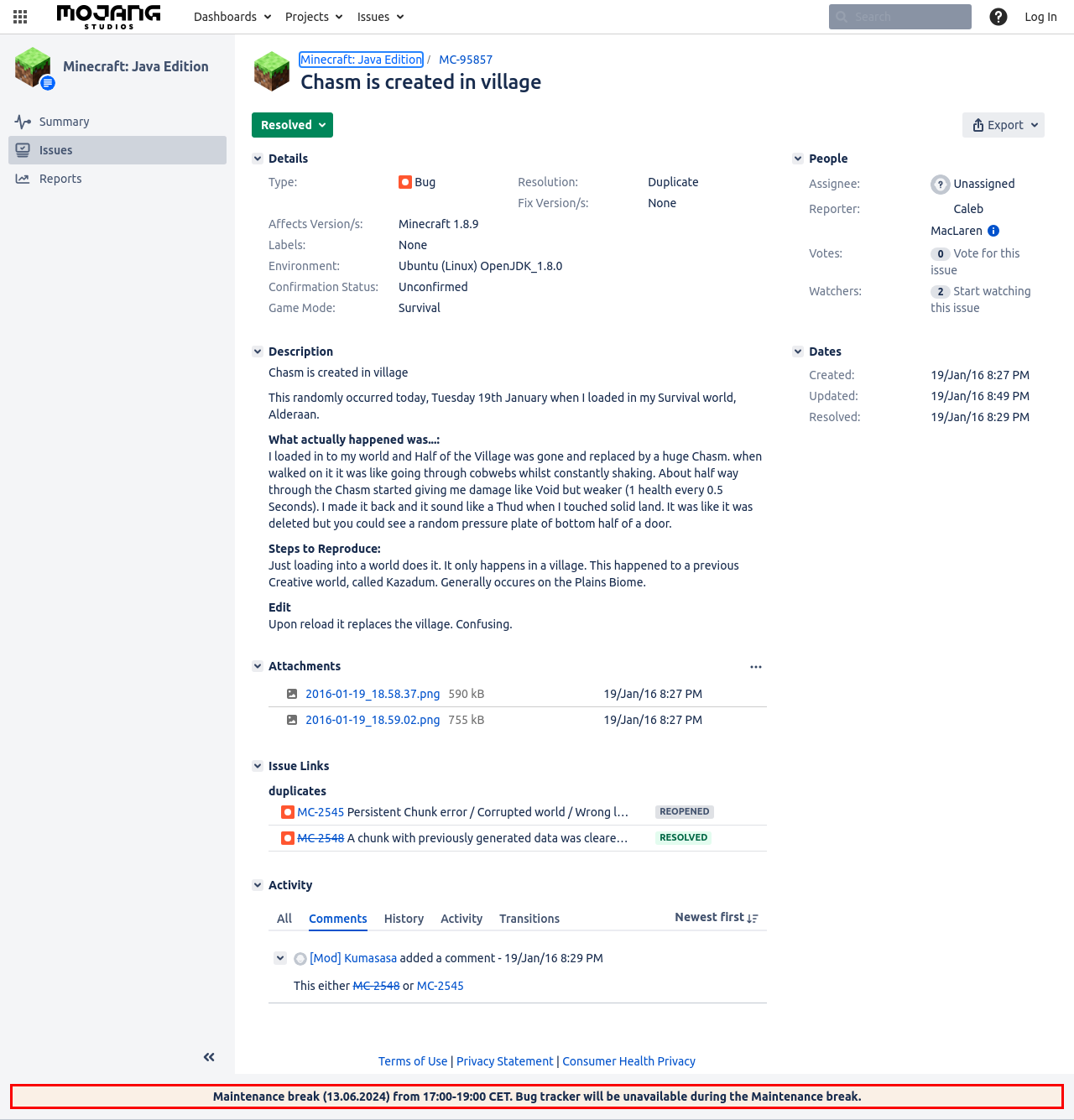Give a one-word or short-phrase answer to the following question: 
What is the project type of Minecraft: Java Edition?

business